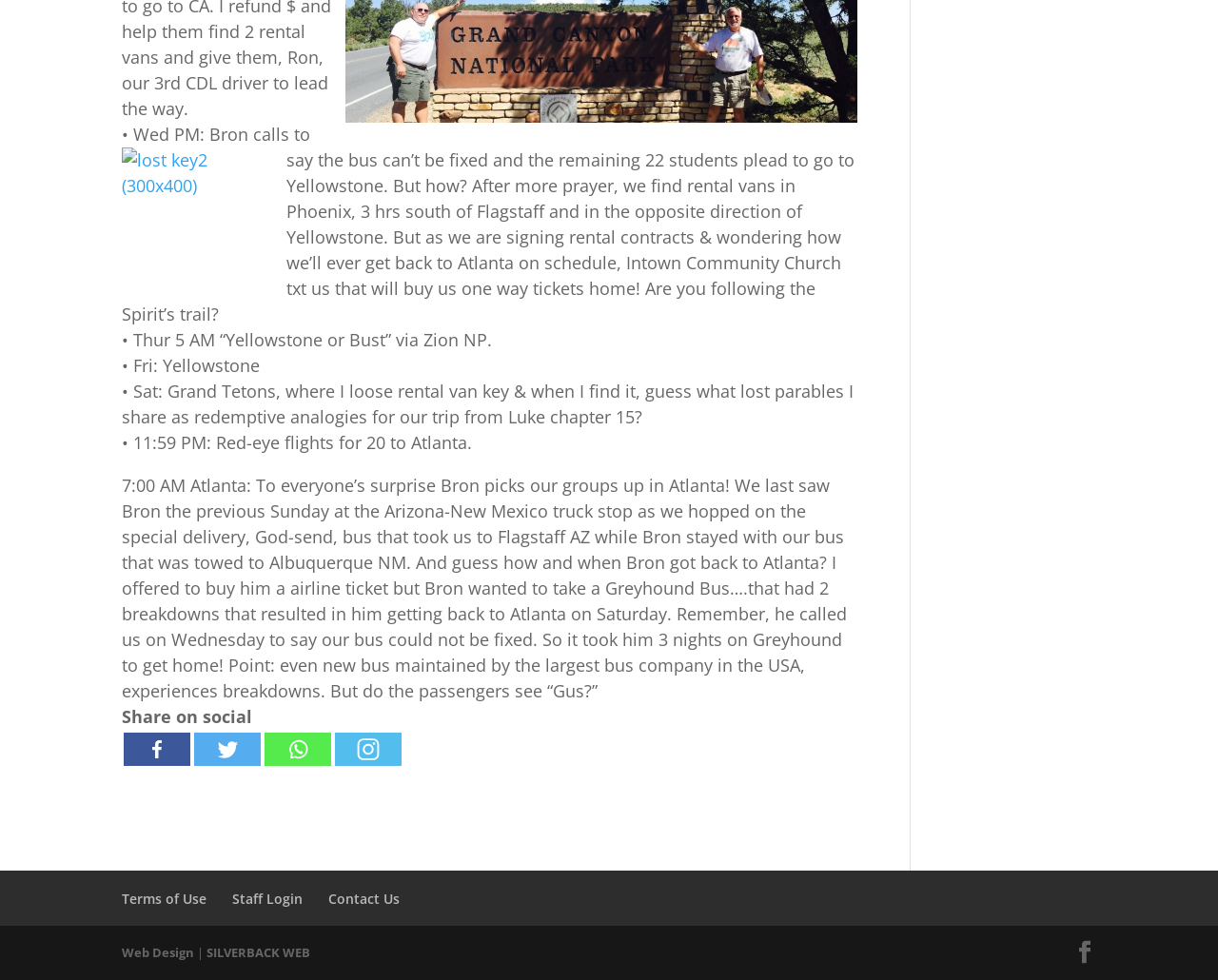Identify the bounding box coordinates of the section that should be clicked to achieve the task described: "Share on Facebook".

[0.102, 0.747, 0.156, 0.781]